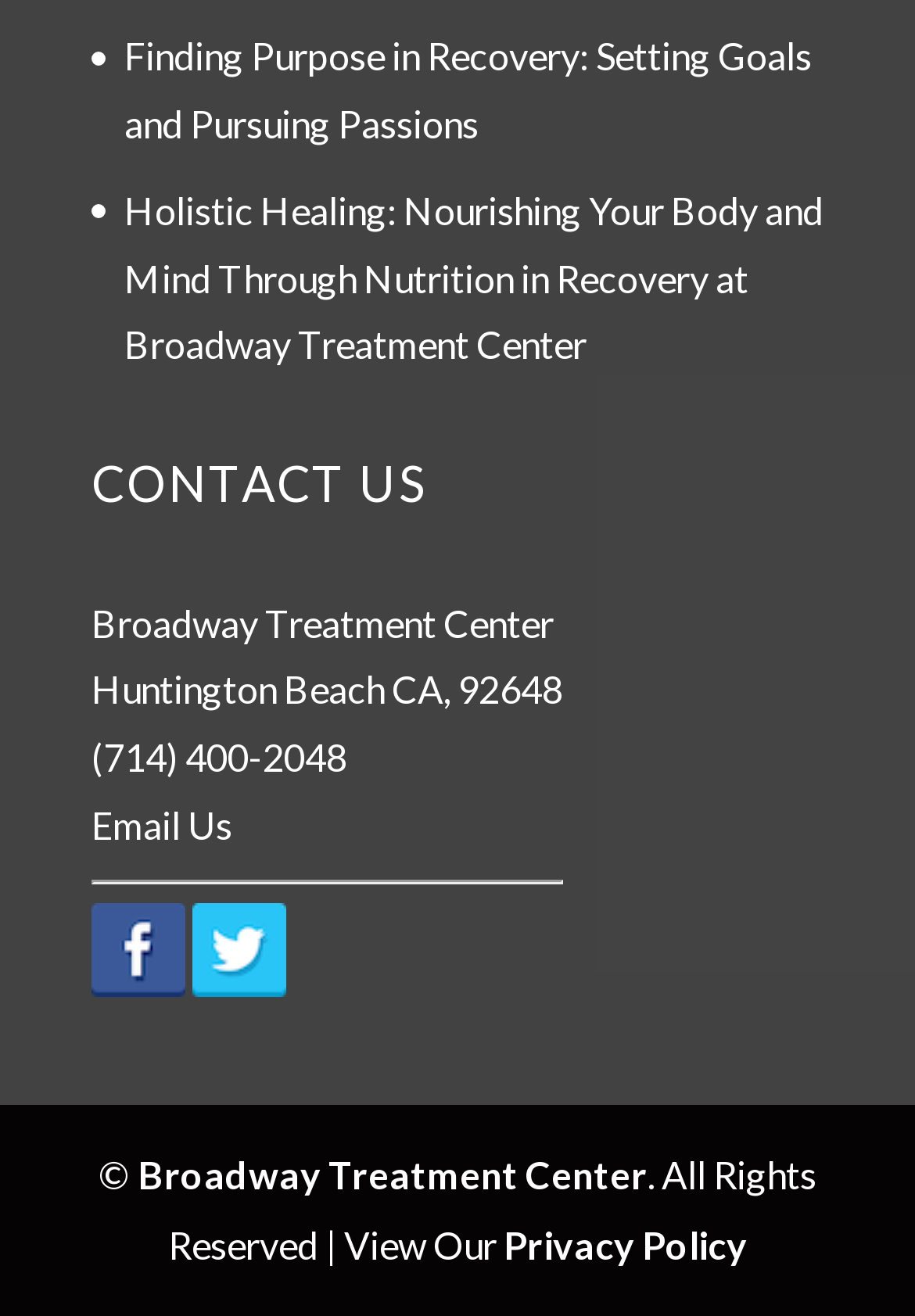Predict the bounding box coordinates of the area that should be clicked to accomplish the following instruction: "Click on 'Finding Purpose in Recovery: Setting Goals and Pursuing Passions'". The bounding box coordinates should consist of four float numbers between 0 and 1, i.e., [left, top, right, bottom].

[0.136, 0.025, 0.887, 0.11]